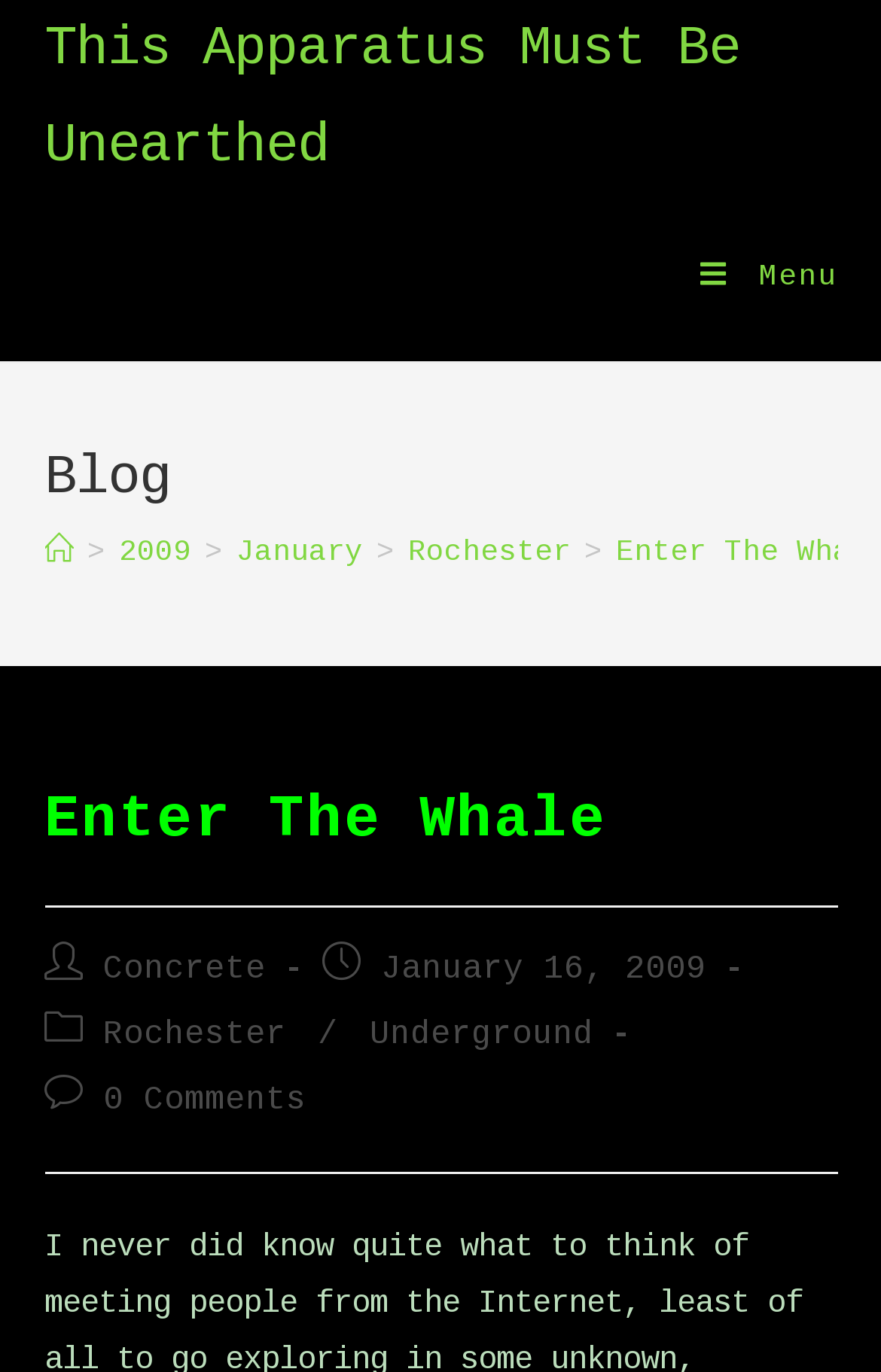What is the category of the post?
Based on the image, answer the question in a detailed manner.

I found the category of the post by examining the StaticText element with the text 'Post category:' and its adjacent link elements with the texts 'Rochester' and 'Underground'.